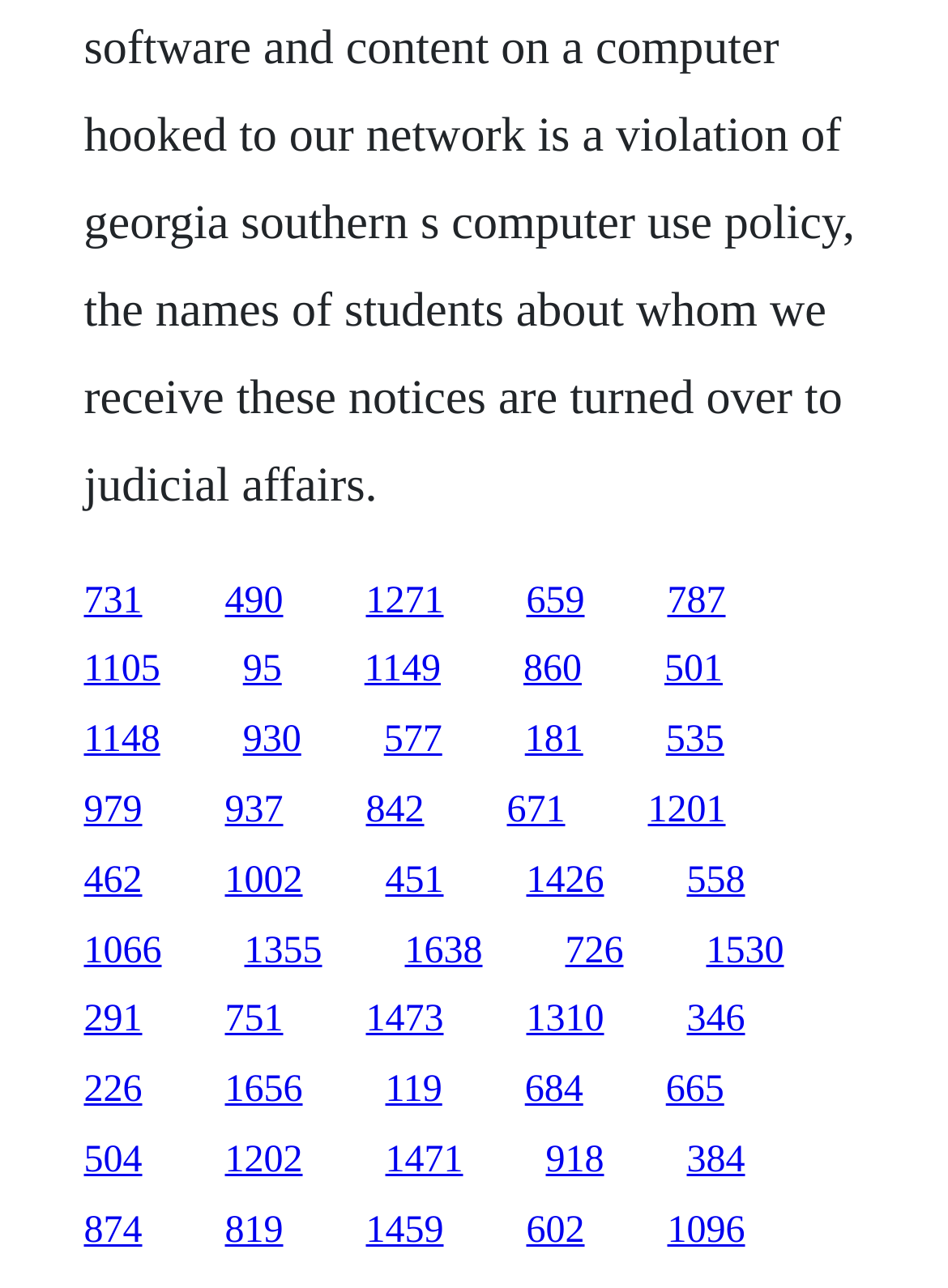How many links are in the top half of the webpage?
Use the image to answer the question with a single word or phrase.

20